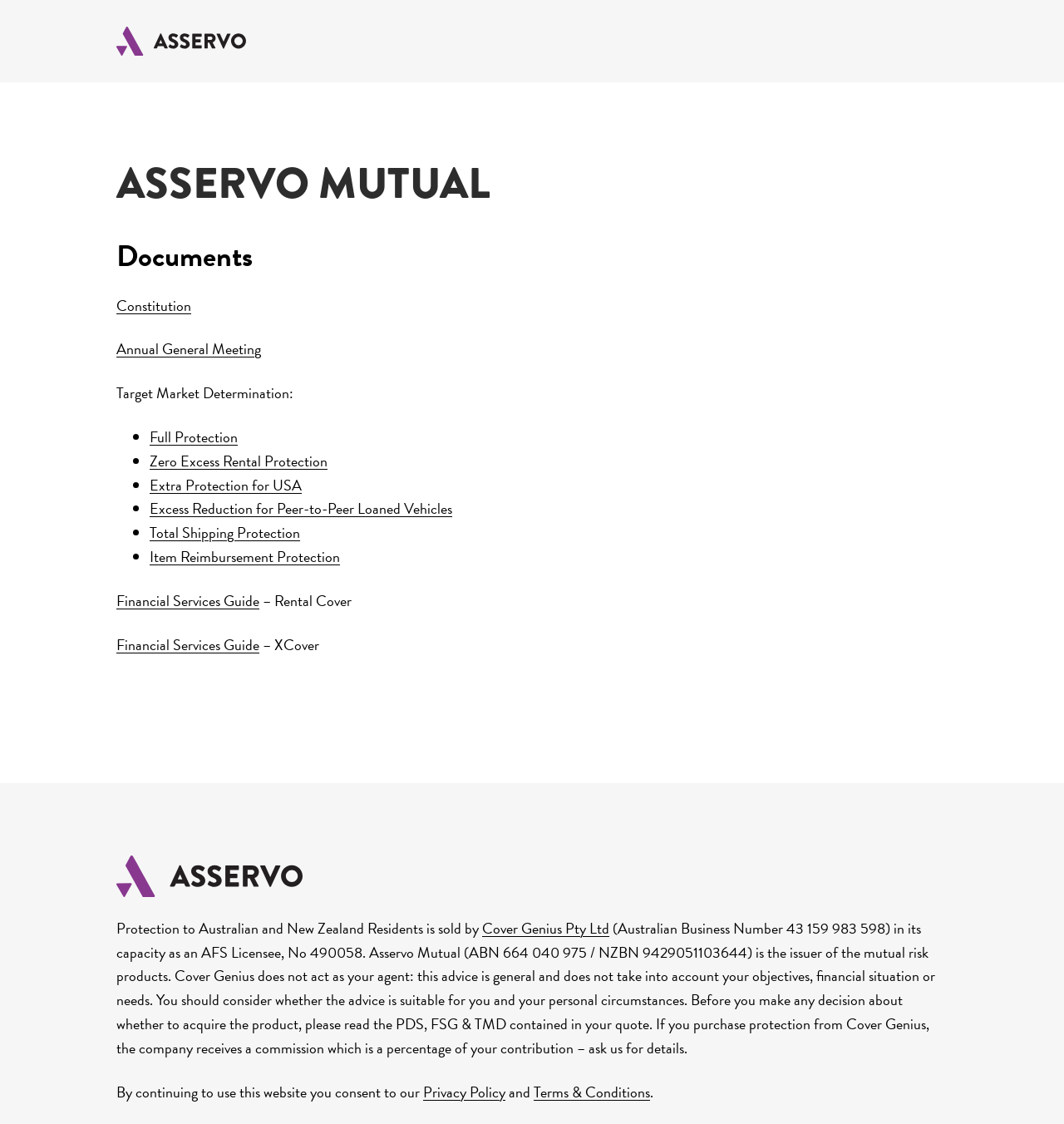Craft a detailed narrative of the webpage's structure and content.

The webpage is about Asservo, a mutual risk products issuer. At the top, there is a logo and a link with the text "Asservo" next to each other. Below them, there are two headings: "ASSERVO MUTUAL" and "Documents". 

Under the "Documents" heading, there are several links to different documents, including "Constitution", "Annual General Meeting", and "Financial Services Guide", which are listed vertically. 

Following the links, there is a section with the title "Target Market Determination:" and a list of protection options, each marked with a bullet point. The options include "Full Protection", "Zero Excess Rental Protection", "Extra Protection for USA", and several others. 

Below the list, there are two more links to "Financial Services Guide" with a brief description "– Rental Cover" and "– XCover" respectively. 

Further down, there is an image with a link, and a paragraph of text that explains the relationship between Asservo Mutual and Cover Genius Pty Ltd, including a warning about considering personal circumstances before making a decision. 

At the bottom of the page, there are three links: "Privacy Policy", "Terms & Conditions", and a period mark.